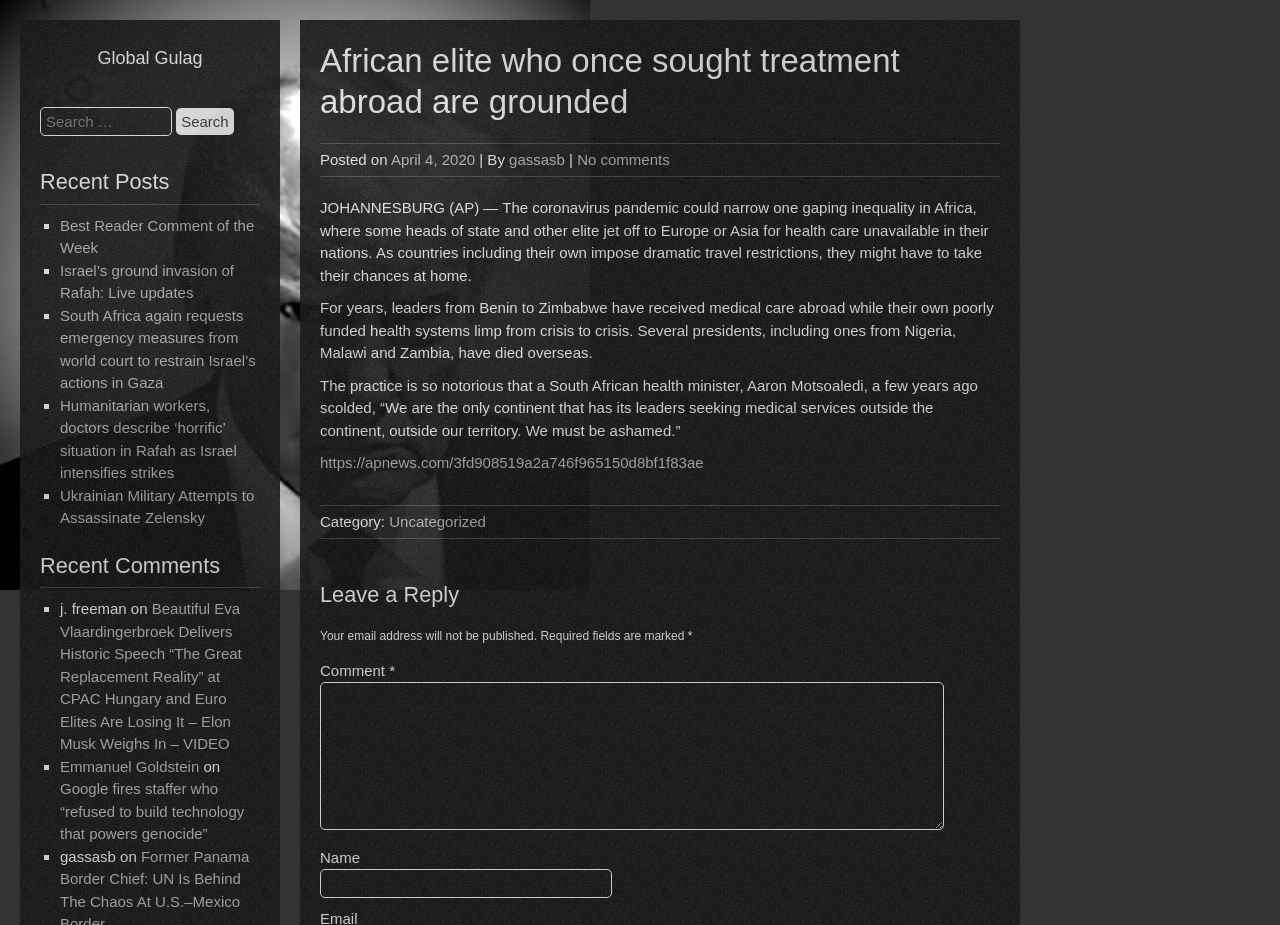Please pinpoint the bounding box coordinates for the region I should click to adhere to this instruction: "Enter your name".

[0.25, 0.94, 0.478, 0.971]